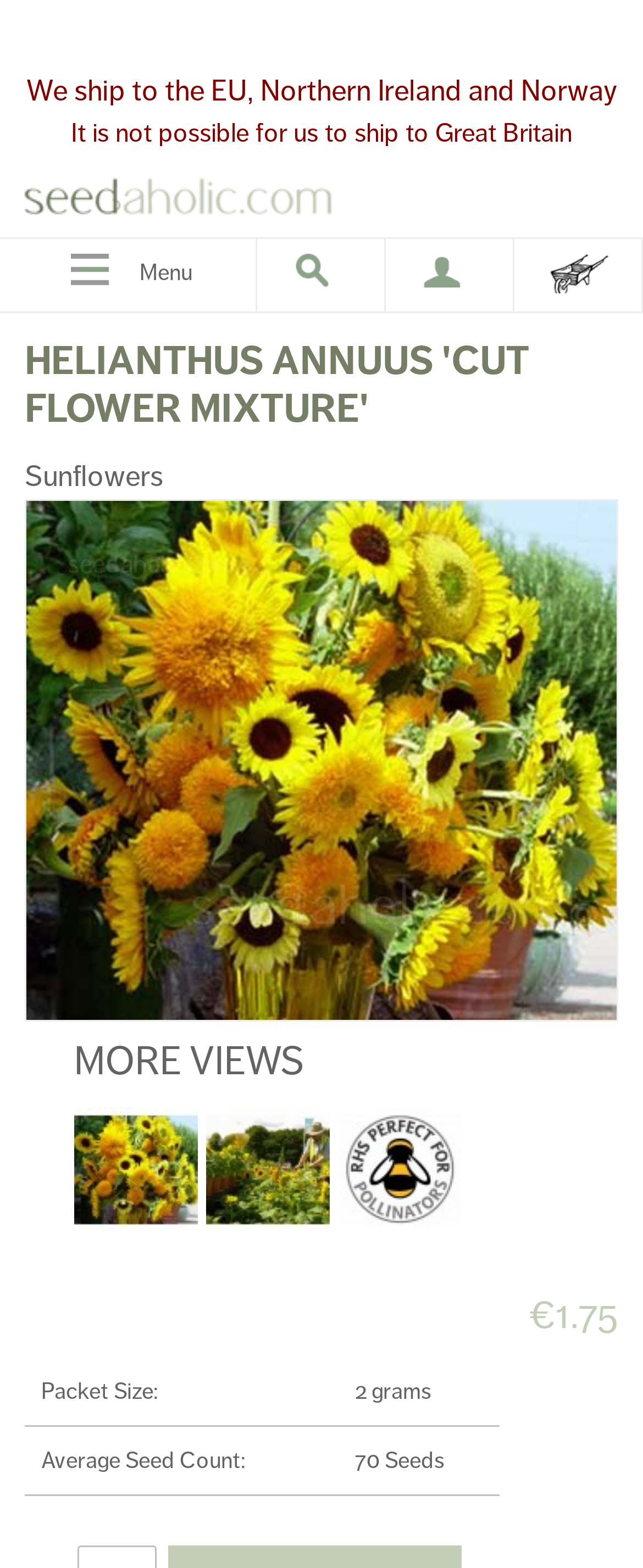Locate the bounding box of the UI element based on this description: "Basket 0". Provide four float numbers between 0 and 1 as [left, top, right, bottom].

[0.8, 0.152, 1.0, 0.199]